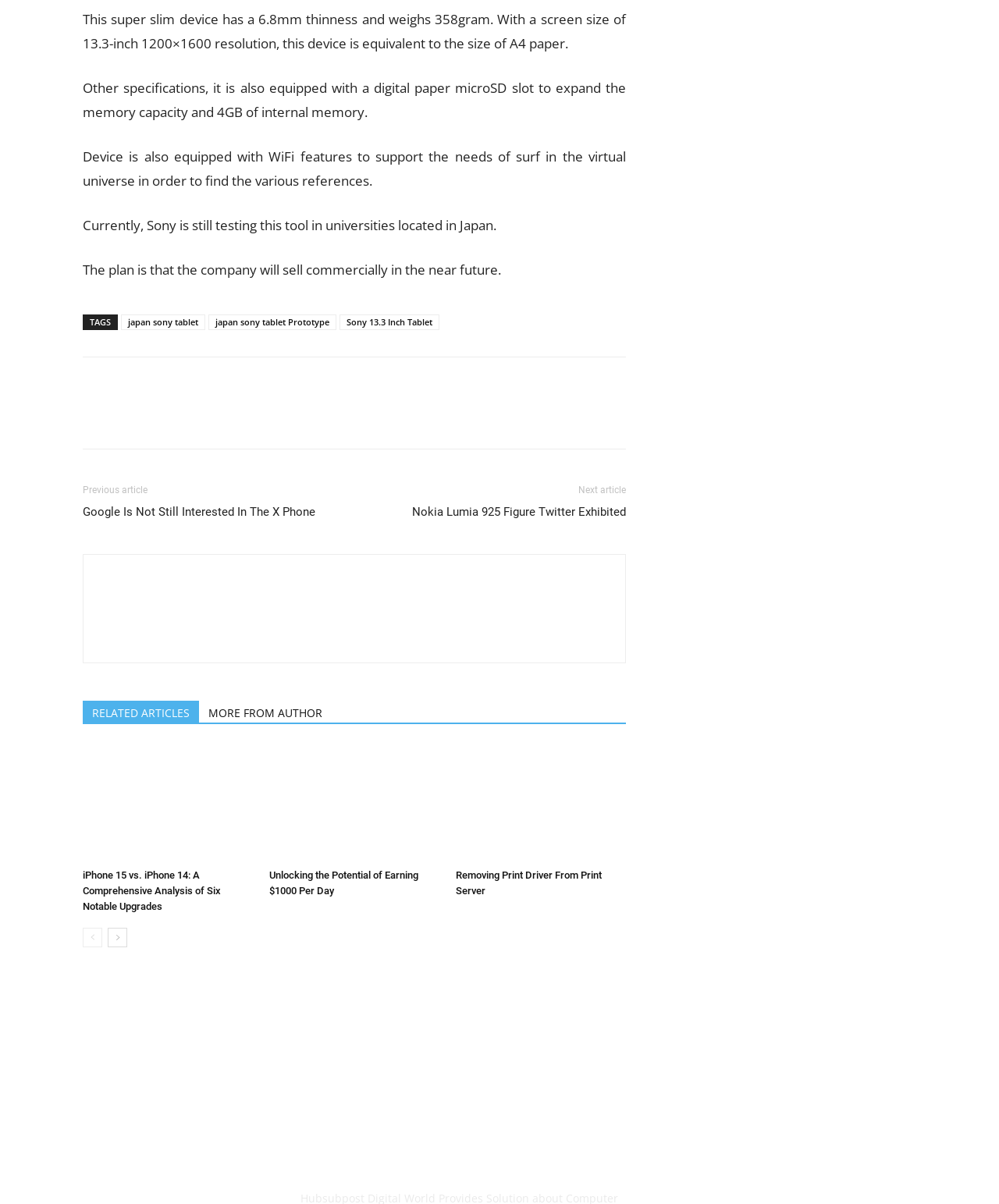Answer the question in a single word or phrase:
What is the size of the device described?

13.3-inch